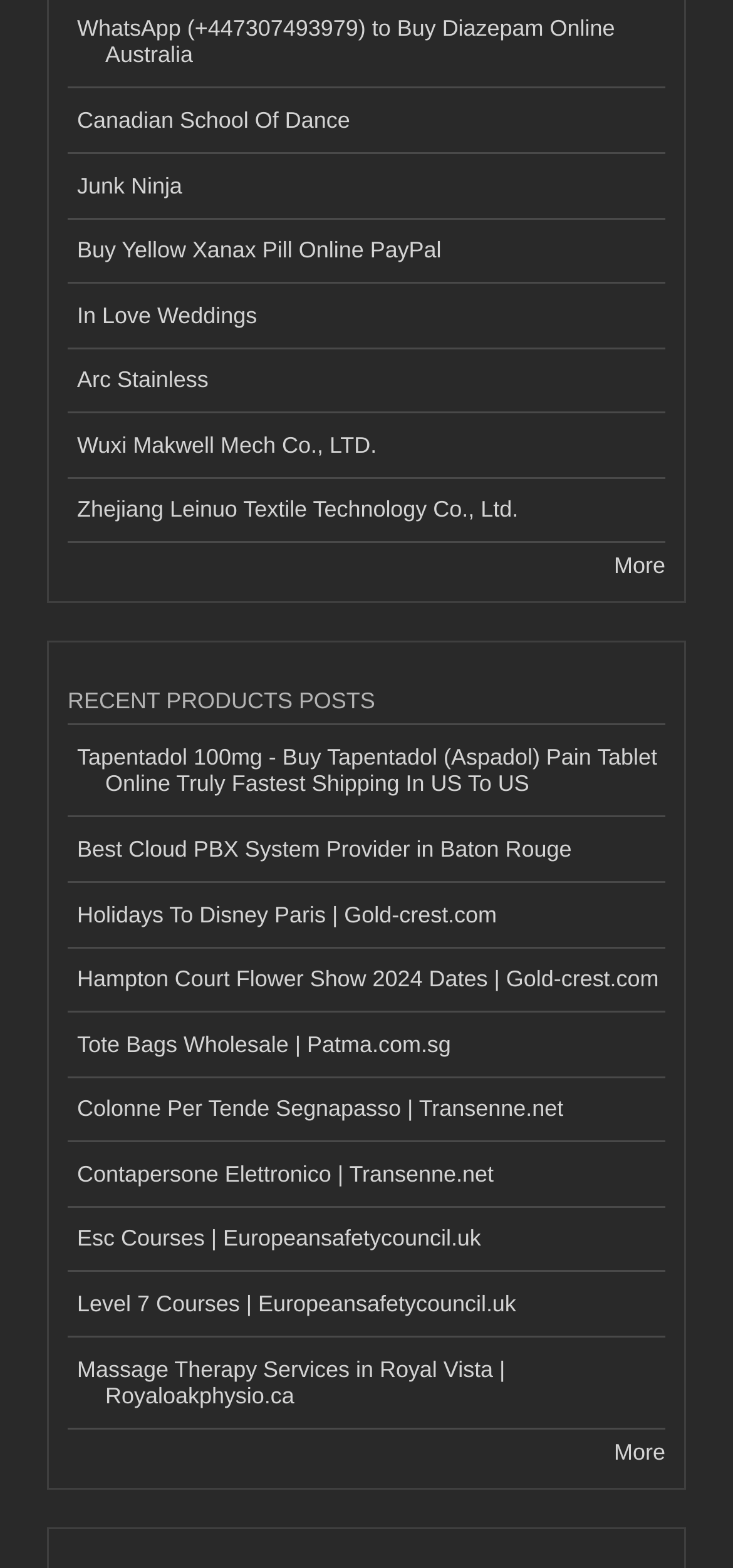Respond with a single word or phrase to the following question:
How many links are there on the webpage?

25